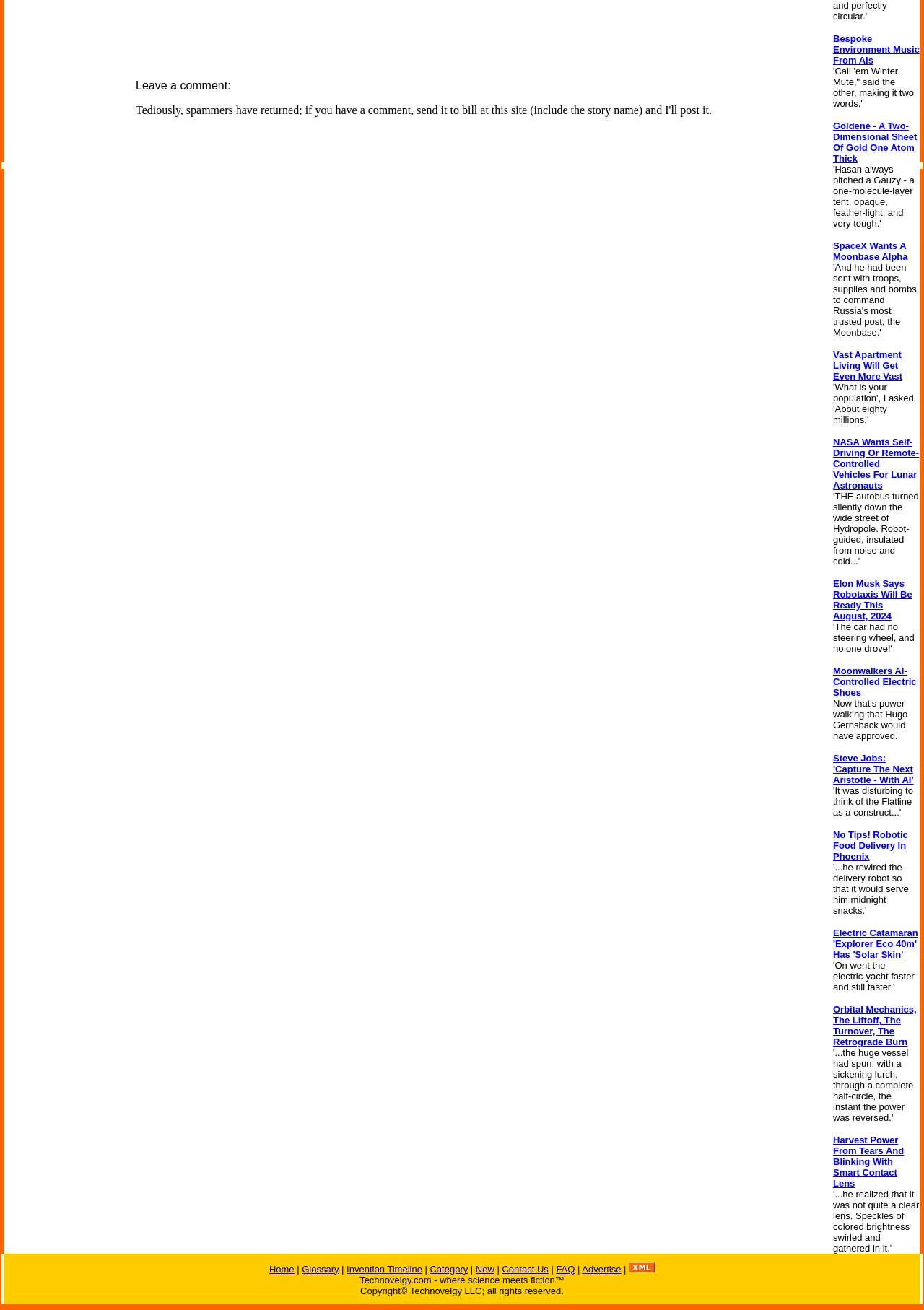Identify the bounding box coordinates of the region that needs to be clicked to carry out this instruction: "Click on 'Home'". Provide these coordinates as four float numbers ranging from 0 to 1, i.e., [left, top, right, bottom].

[0.291, 0.964, 0.318, 0.973]